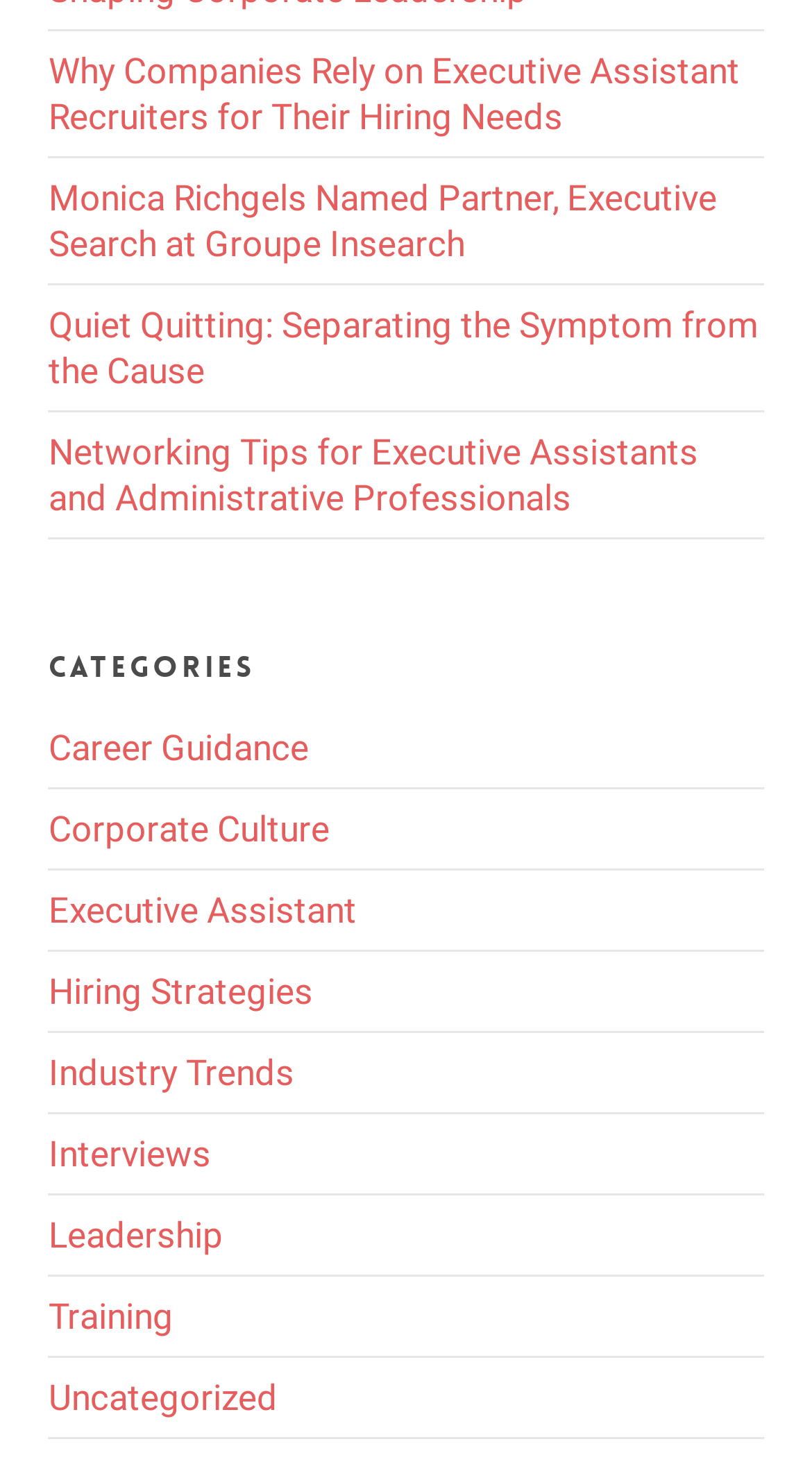What is the topic of the third article on this webpage? Please answer the question using a single word or phrase based on the image.

Quiet Quitting